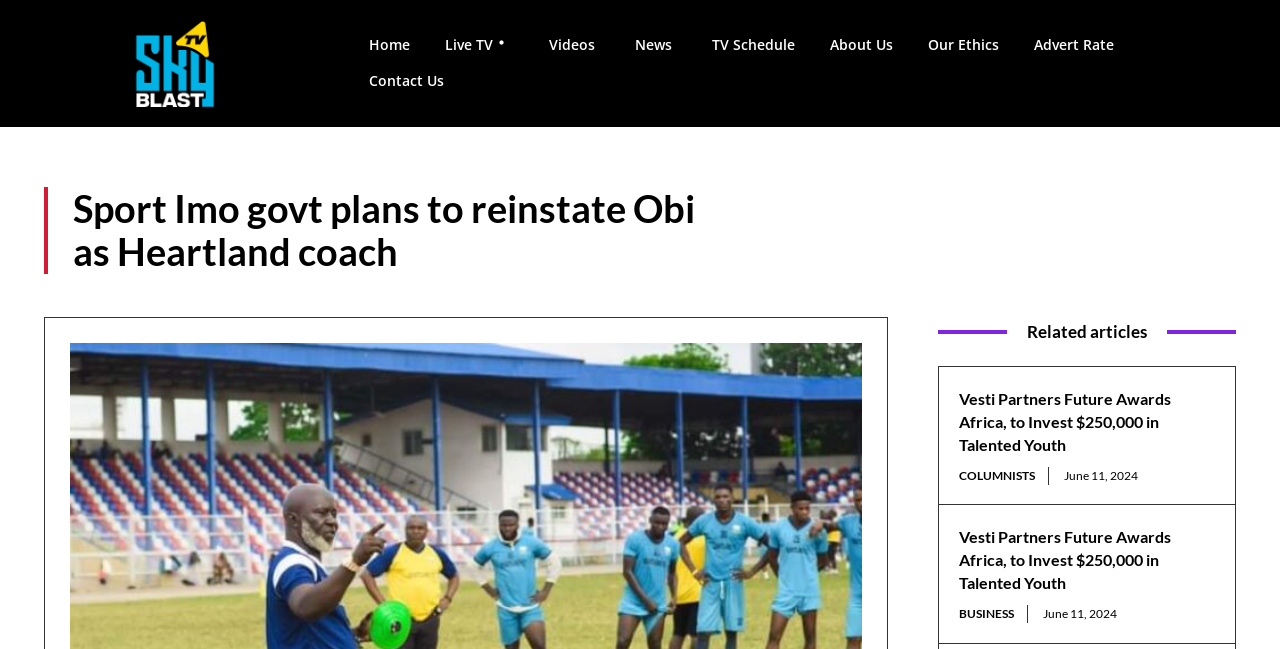What is the date of the article 'Vesti Partners Future Awards Africa, to Invest $250,000 in Talented Youth'?
Refer to the image and answer the question using a single word or phrase.

June 11, 2024